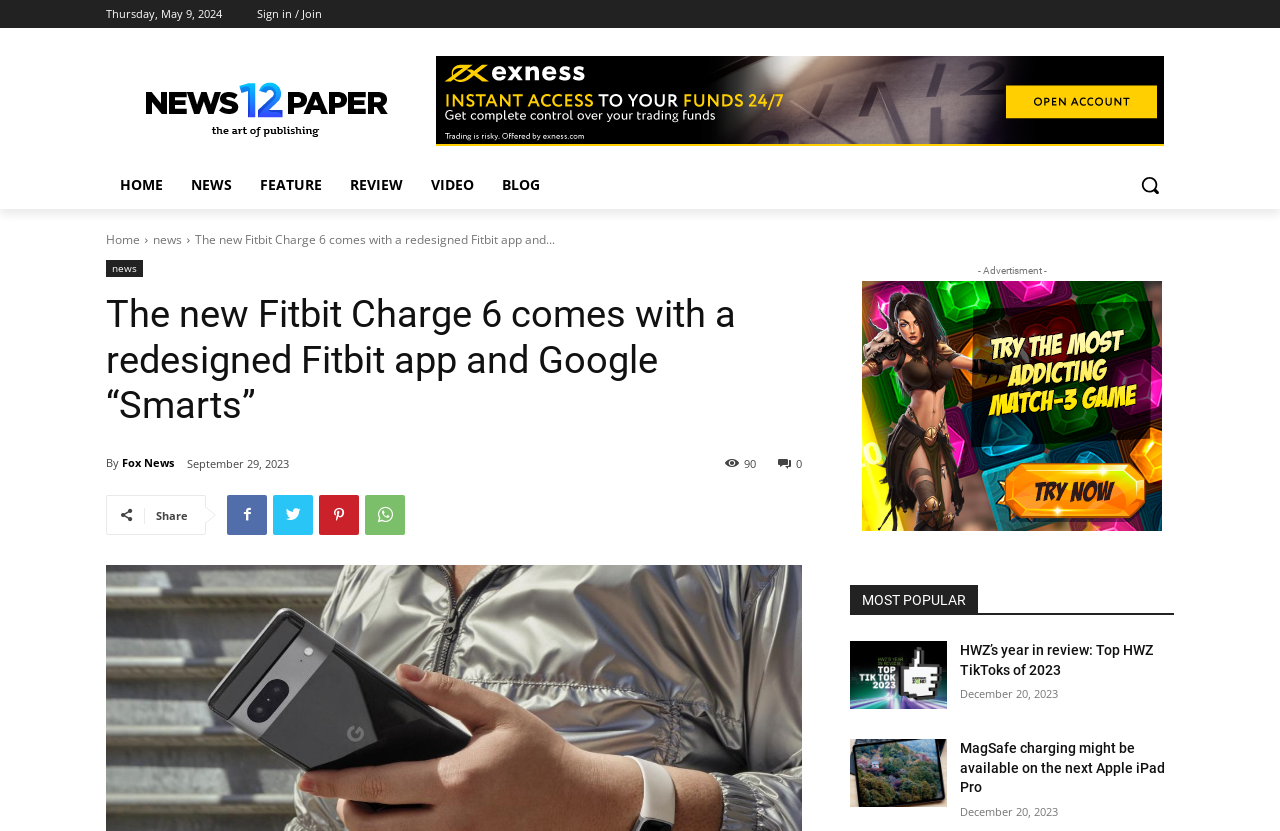What is the date of the article?
Examine the image closely and answer the question with as much detail as possible.

I found the date of the article by looking at the time element below the 'By' text, which is 'September 29, 2023'.